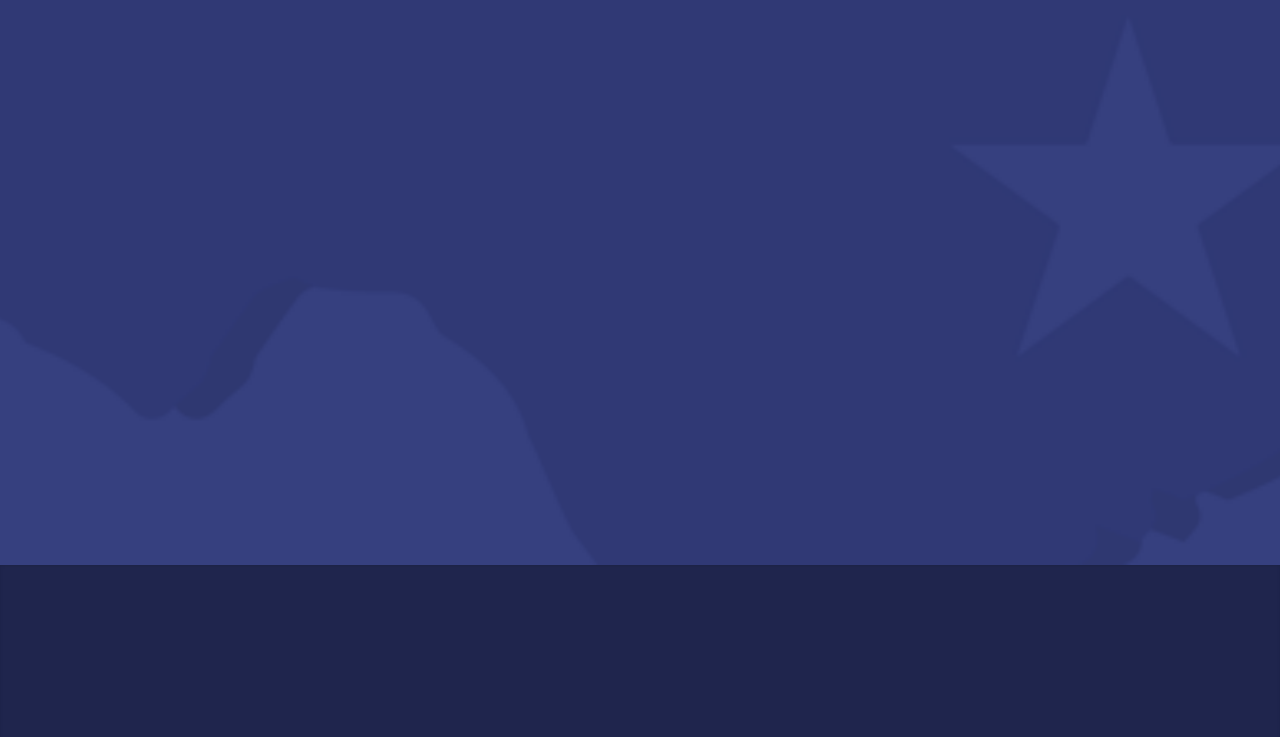Find the bounding box coordinates for the area that should be clicked to accomplish the instruction: "Schedule now".

[0.28, 0.518, 0.735, 0.661]